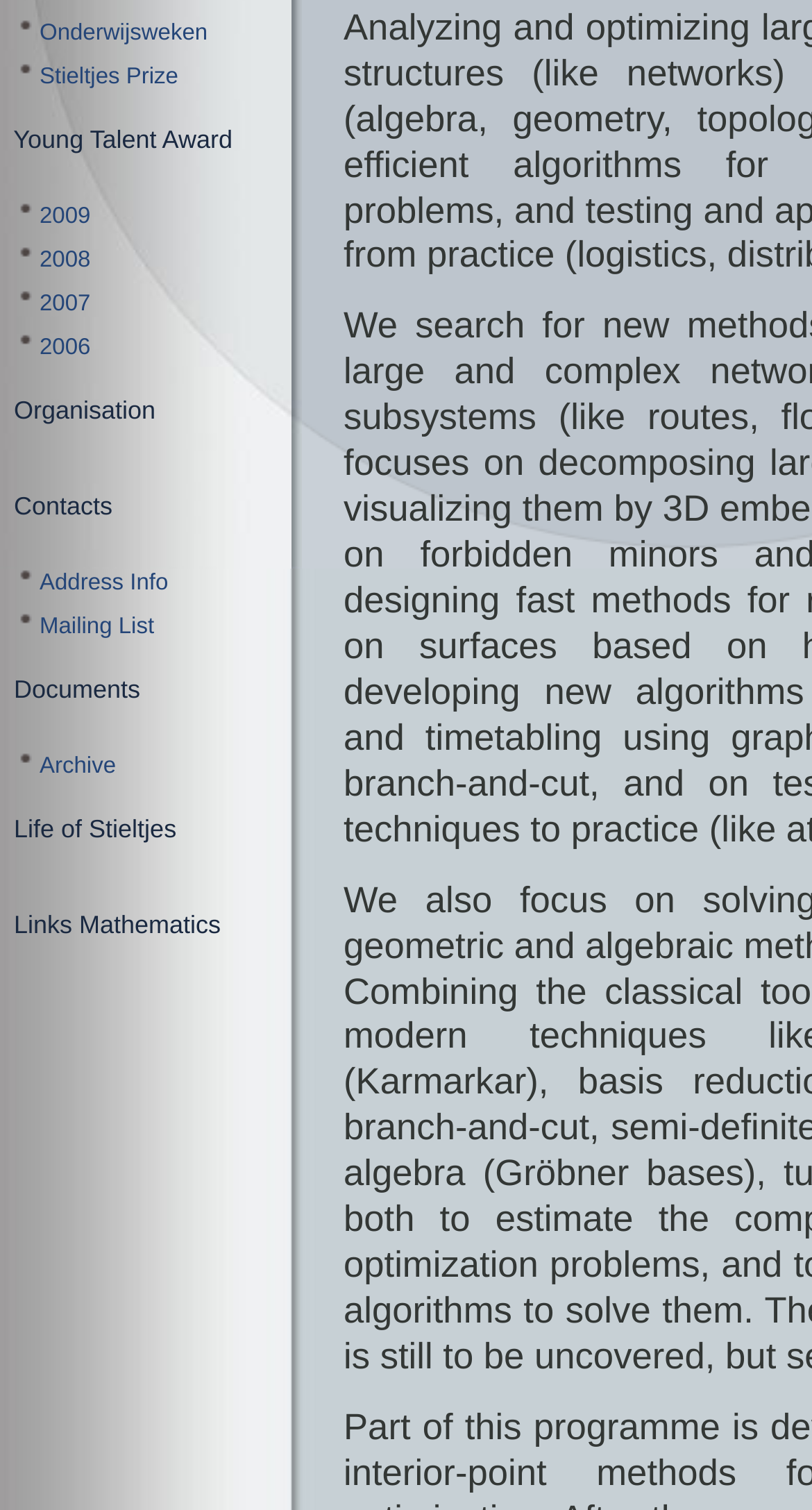Find the bounding box coordinates corresponding to the UI element with the description: "2009". The coordinates should be formatted as [left, top, right, bottom], with values as floats between 0 and 1.

[0.049, 0.135, 0.111, 0.152]